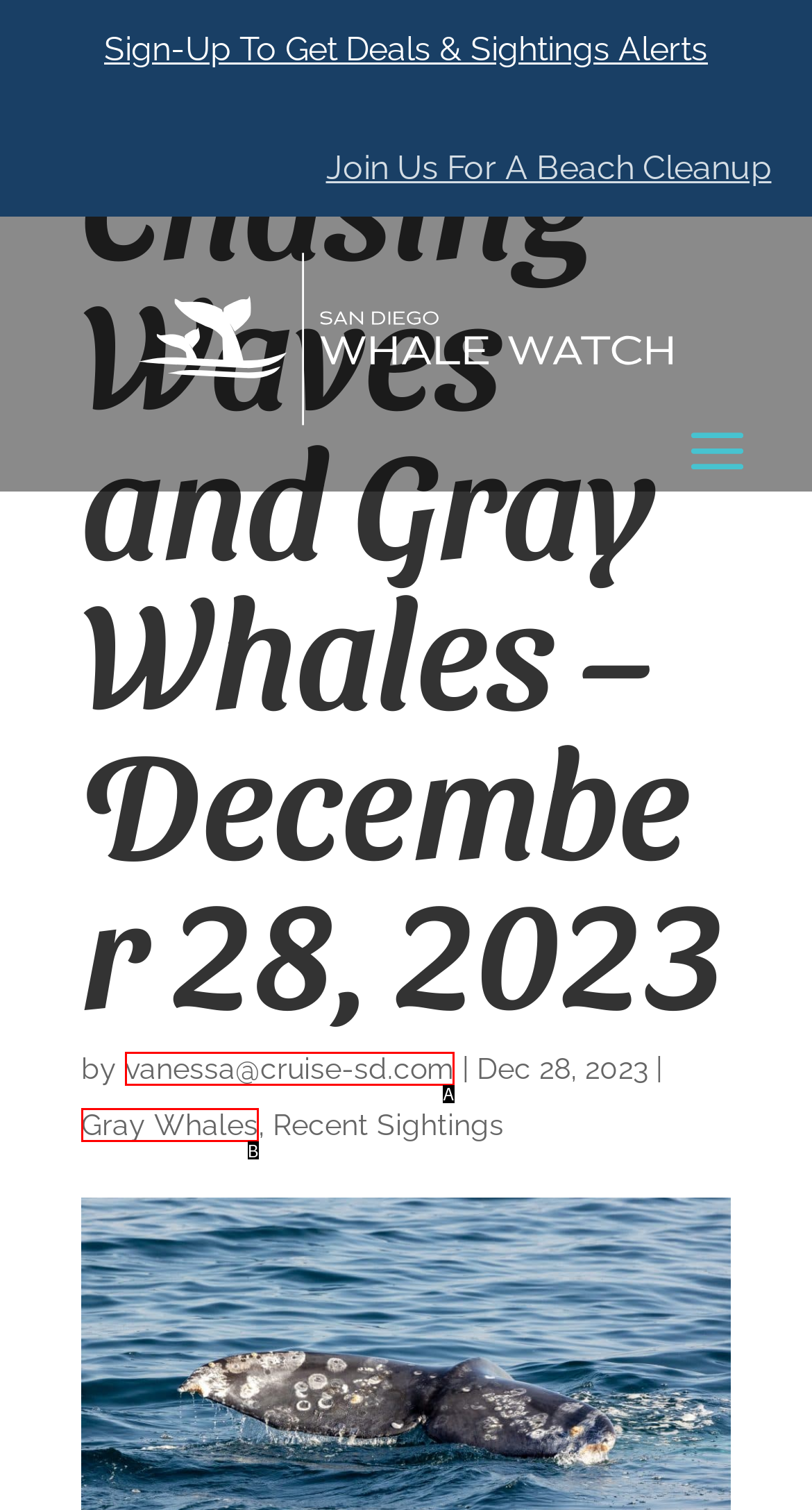Select the letter from the given choices that aligns best with the description: Previous Page. Reply with the specific letter only.

None